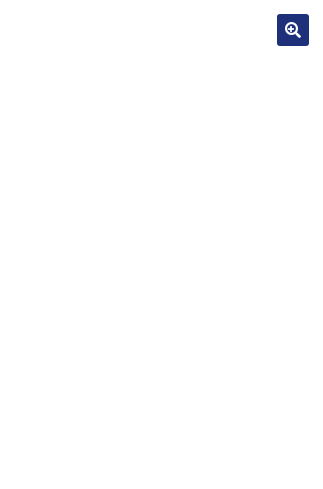Reply to the question with a single word or phrase:
What is the purpose of the 'Add to Cart' button?

To add the book to the cart